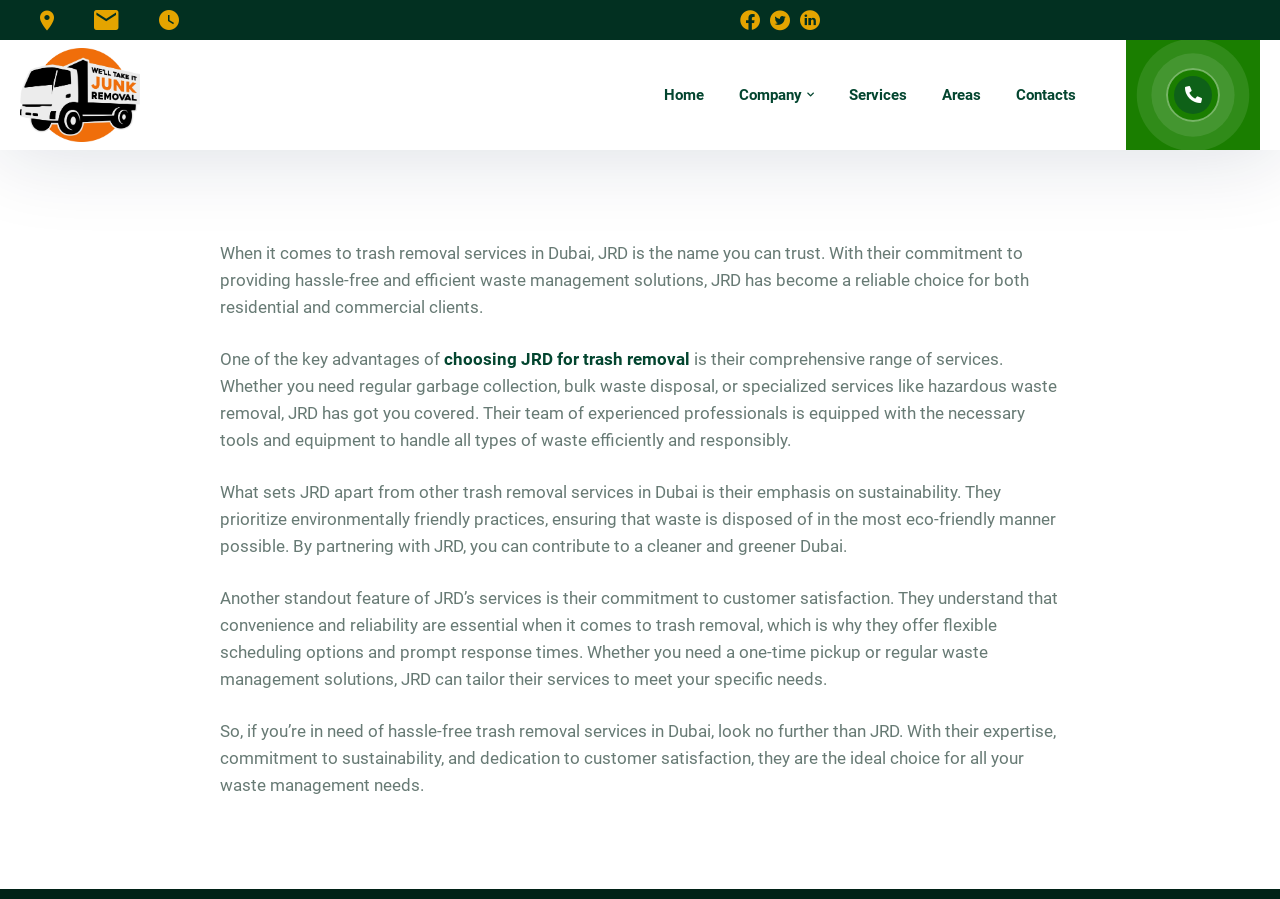What is the focus of JRD's waste management practices?
Answer the question in as much detail as possible.

According to the webpage, JRD prioritizes environmentally friendly practices, ensuring that waste is disposed of in the most eco-friendly manner possible, which indicates a focus on sustainability.